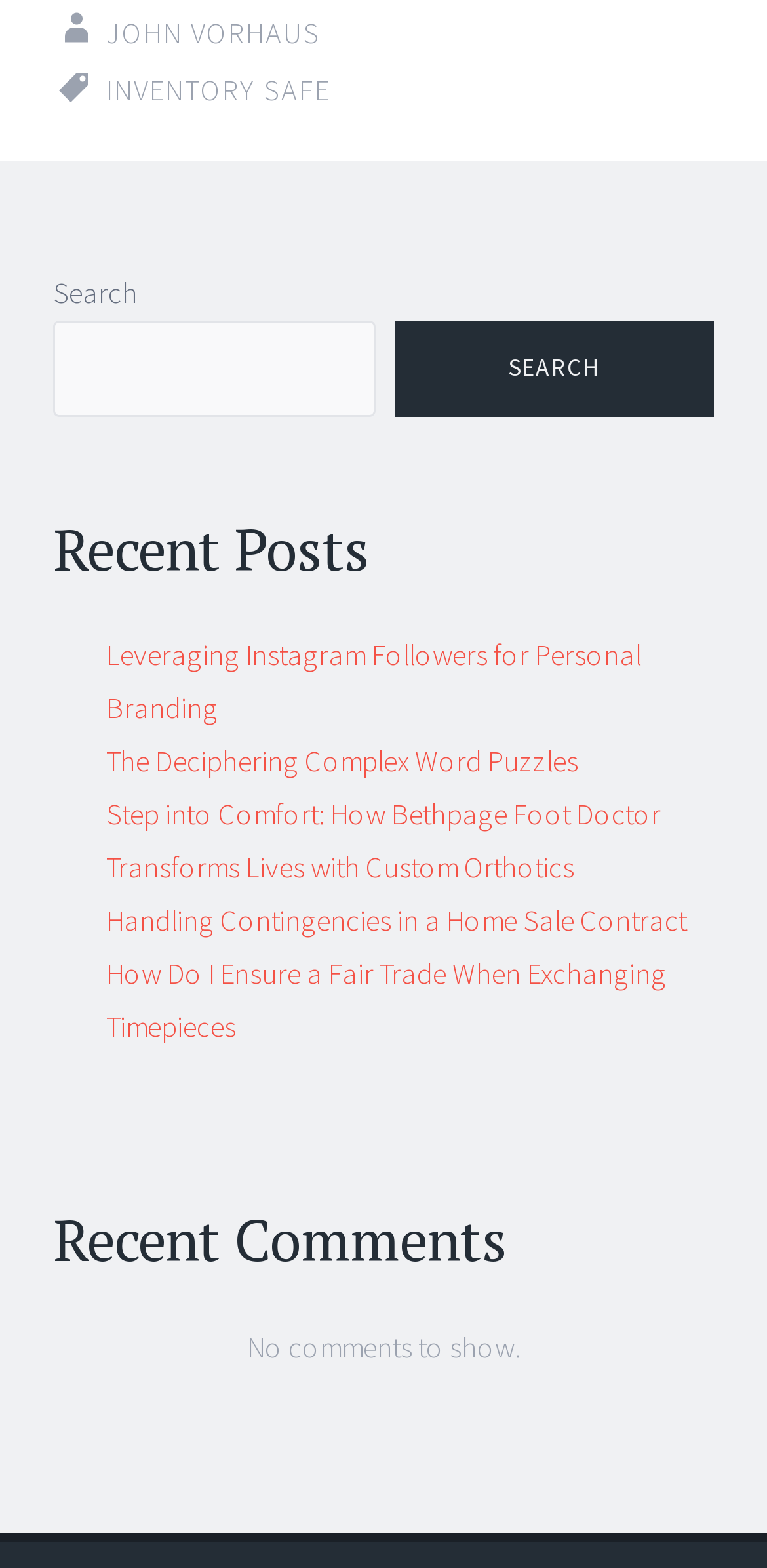What is the purpose of the search box?
Based on the image, respond with a single word or phrase.

To search the website